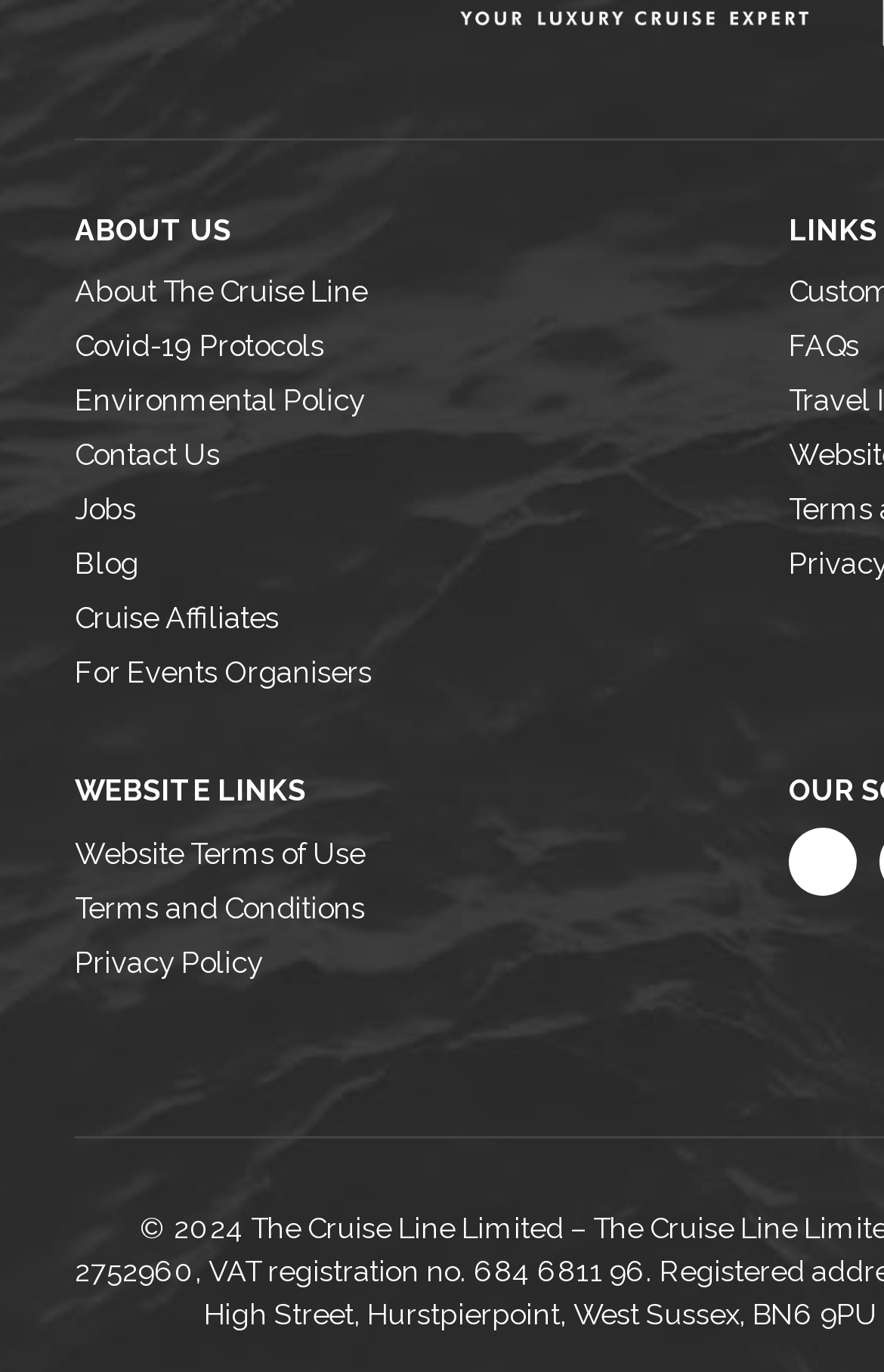What is the category of the 'Covid-19 Protocols' link?
From the image, provide a succinct answer in one word or a short phrase.

ABOUT US